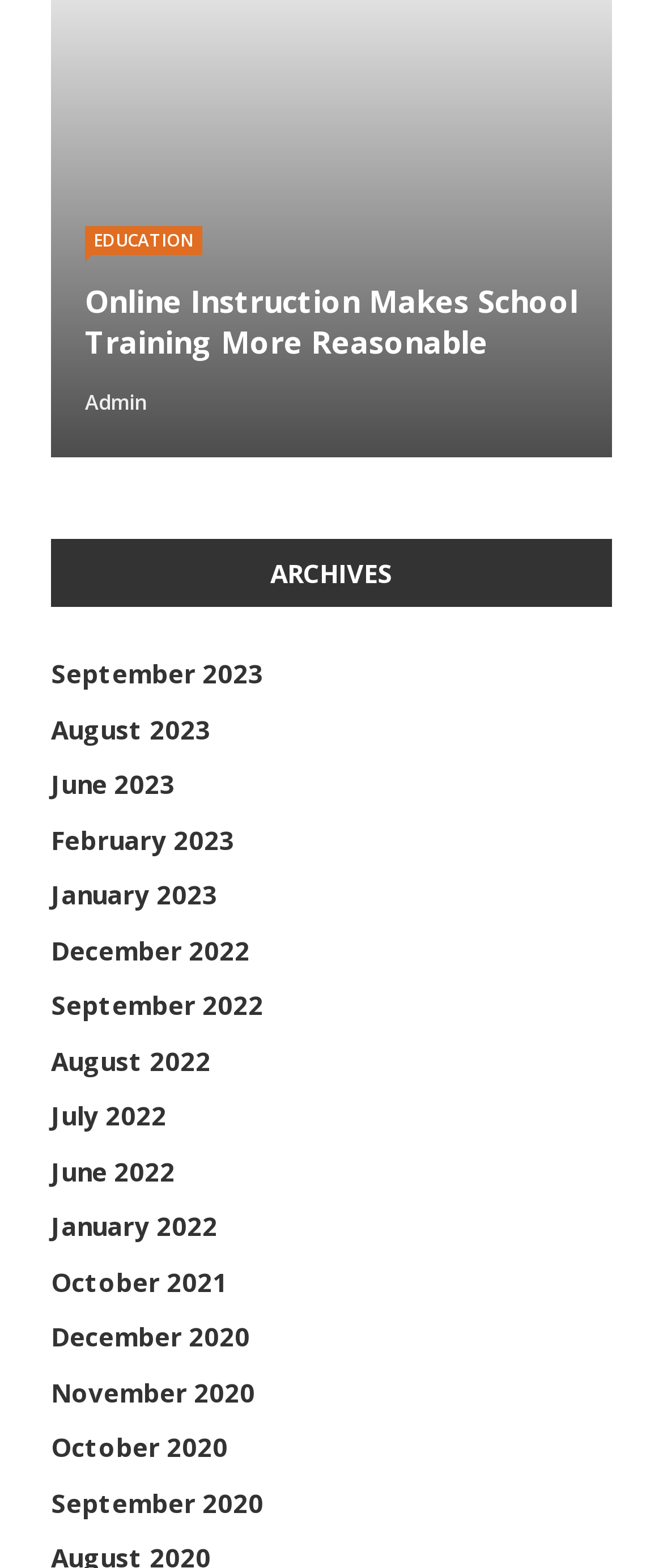What categories are available on this webpage?
Give a one-word or short phrase answer based on the image.

HEALTH, EDUCATION, BUSINESS, FAMILY, CHEF